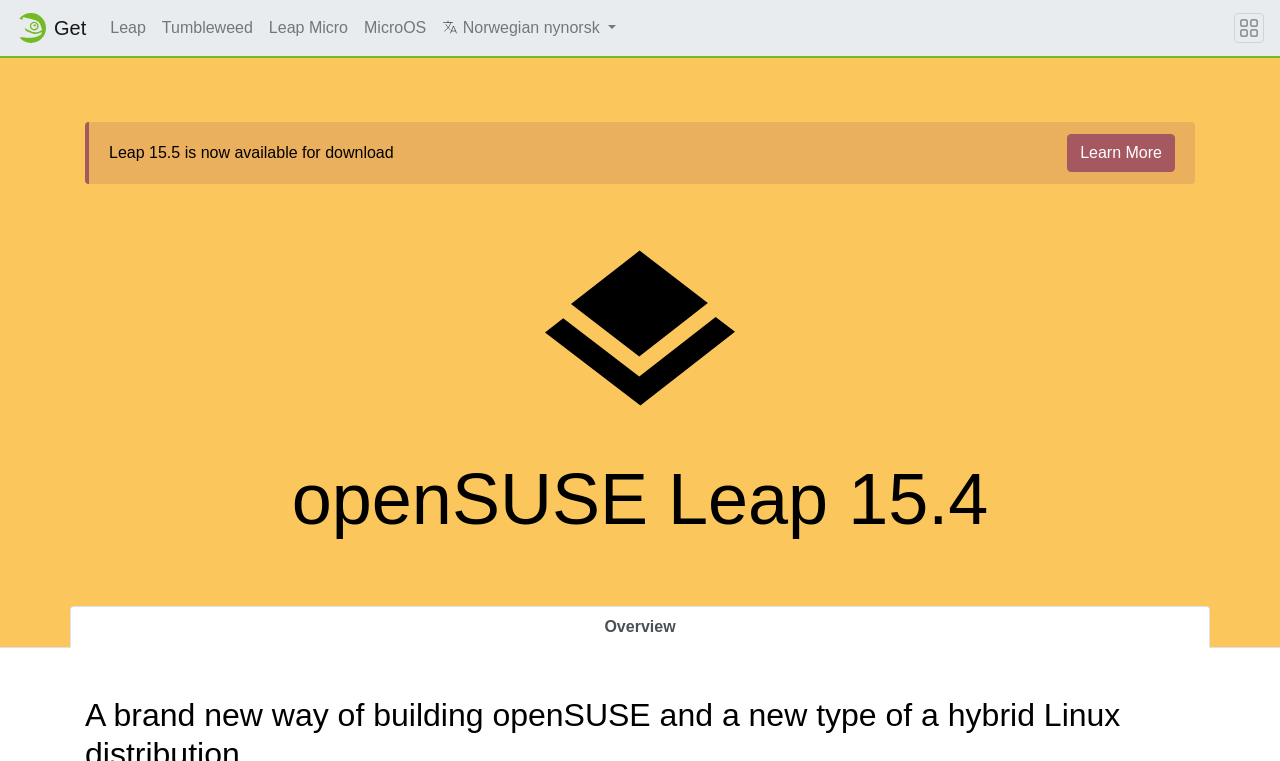What is the version of Leap available for download?
Please answer the question with a single word or phrase, referencing the image.

15.5